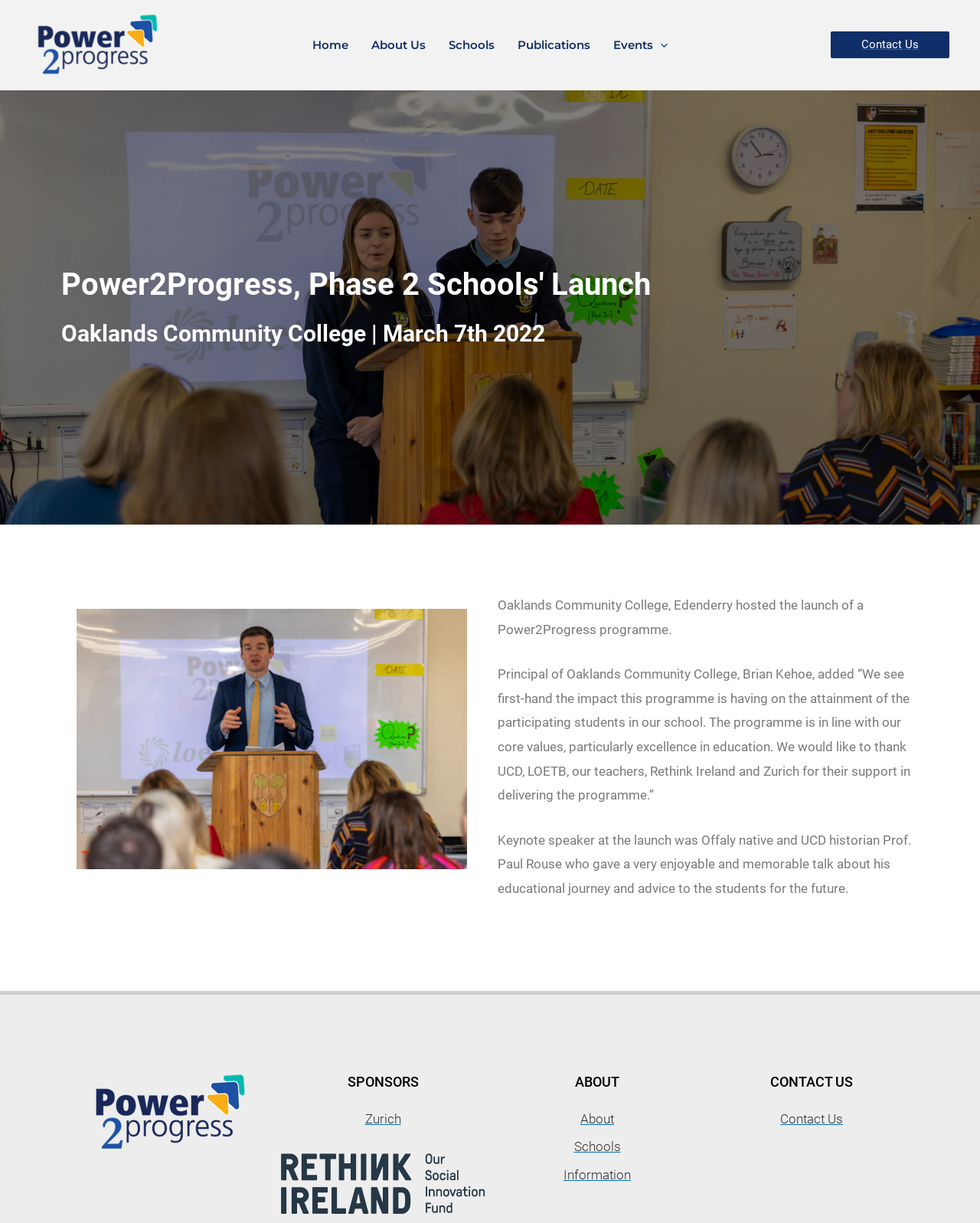Please locate and generate the primary heading on this webpage.

Power2Progress, Phase 2 Schools' Launch